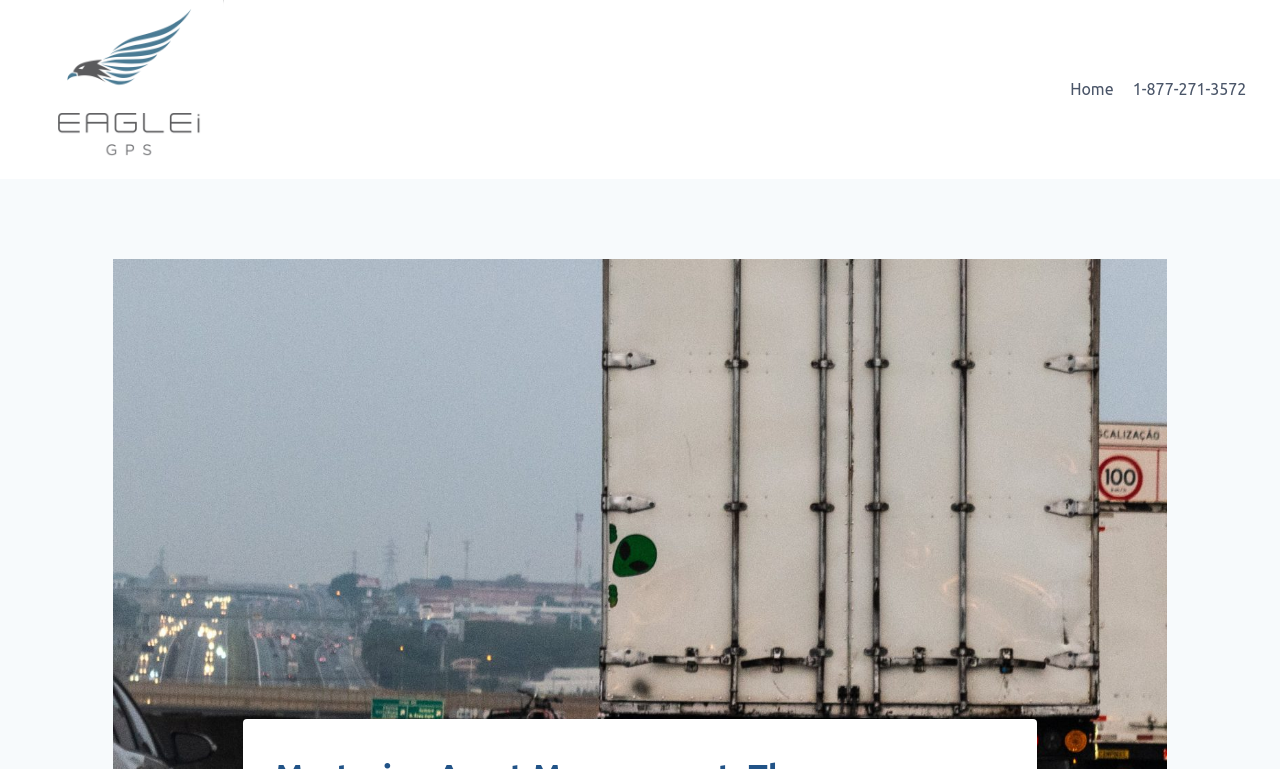Identify the bounding box for the described UI element. Provide the coordinates in (top-left x, top-left y, bottom-right x, bottom-right y) format with values ranging from 0 to 1: 1-877-271-3572

[0.877, 0.087, 0.981, 0.145]